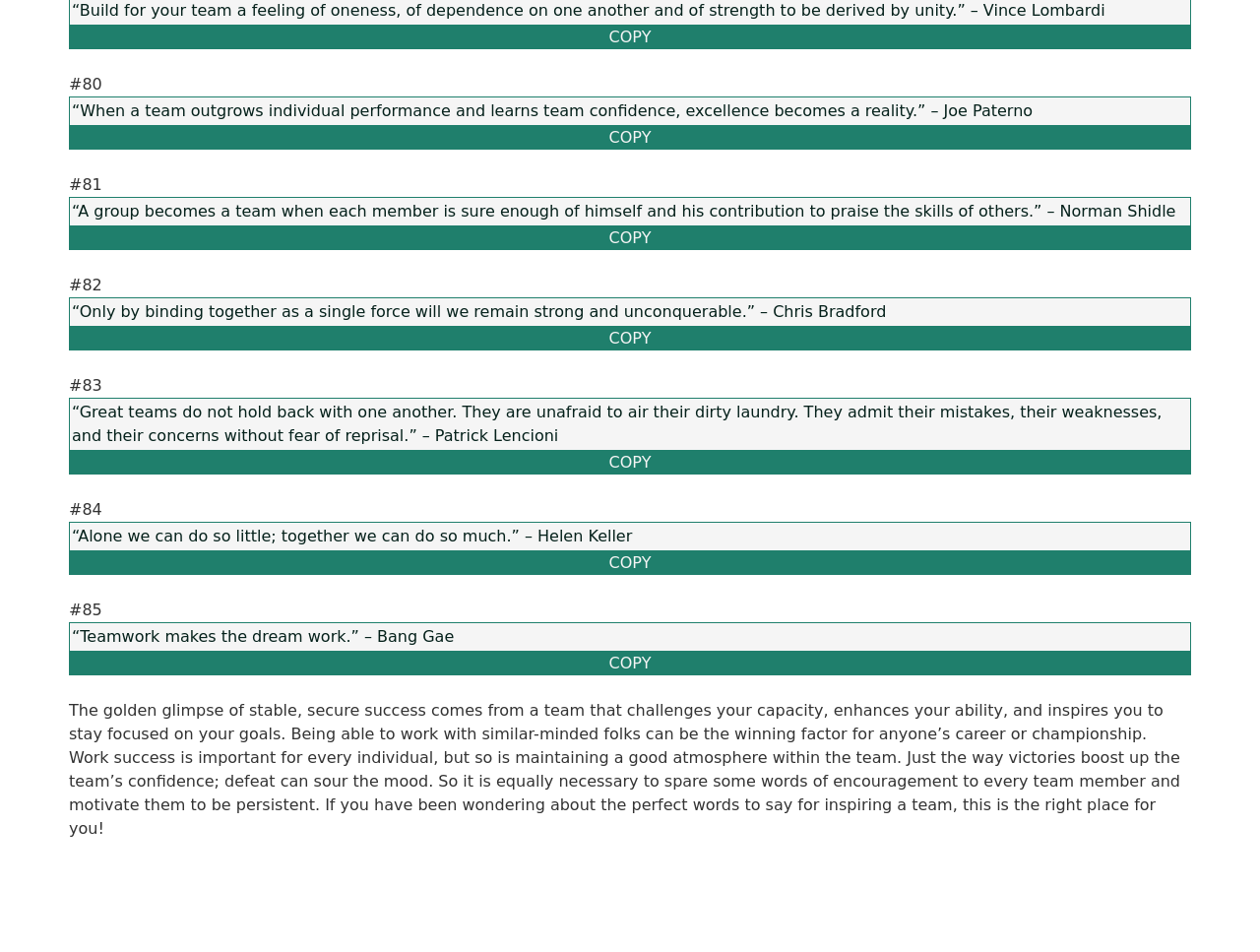Answer this question using a single word or a brief phrase:
How many 'COPY' buttons are there?

8